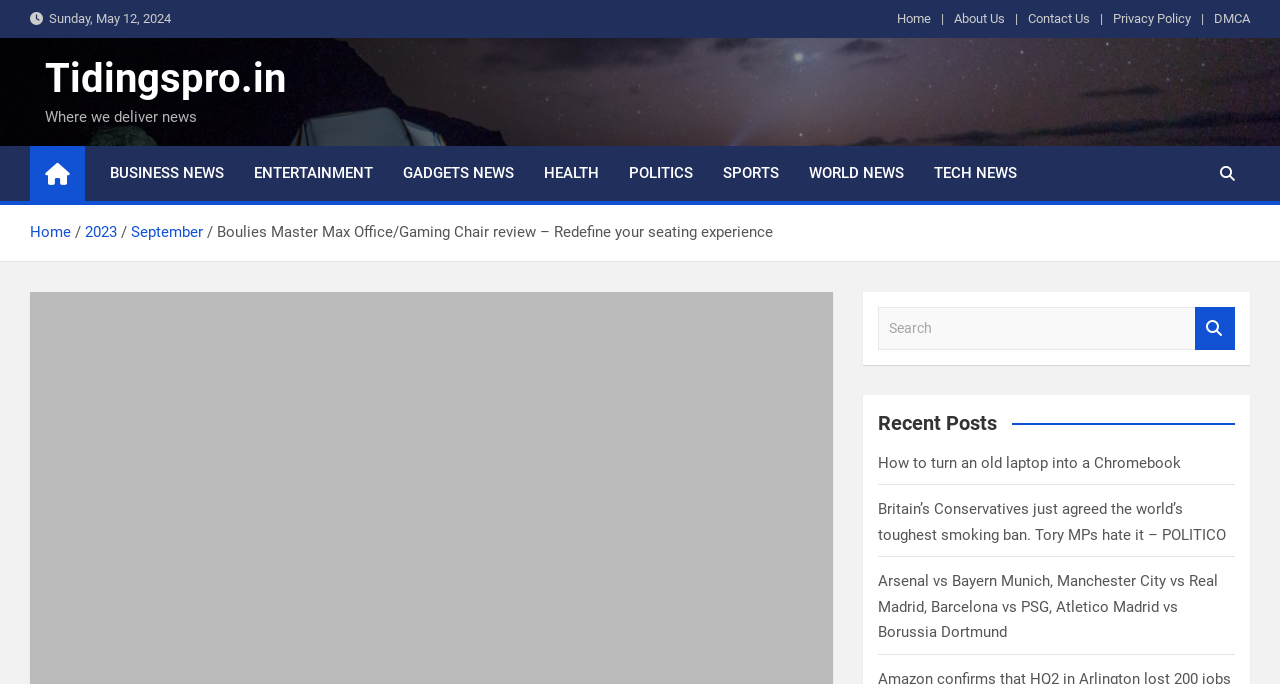From the element description: "About Us", extract the bounding box coordinates of the UI element. The coordinates should be expressed as four float numbers between 0 and 1, in the order [left, top, right, bottom].

[0.745, 0.012, 0.785, 0.044]